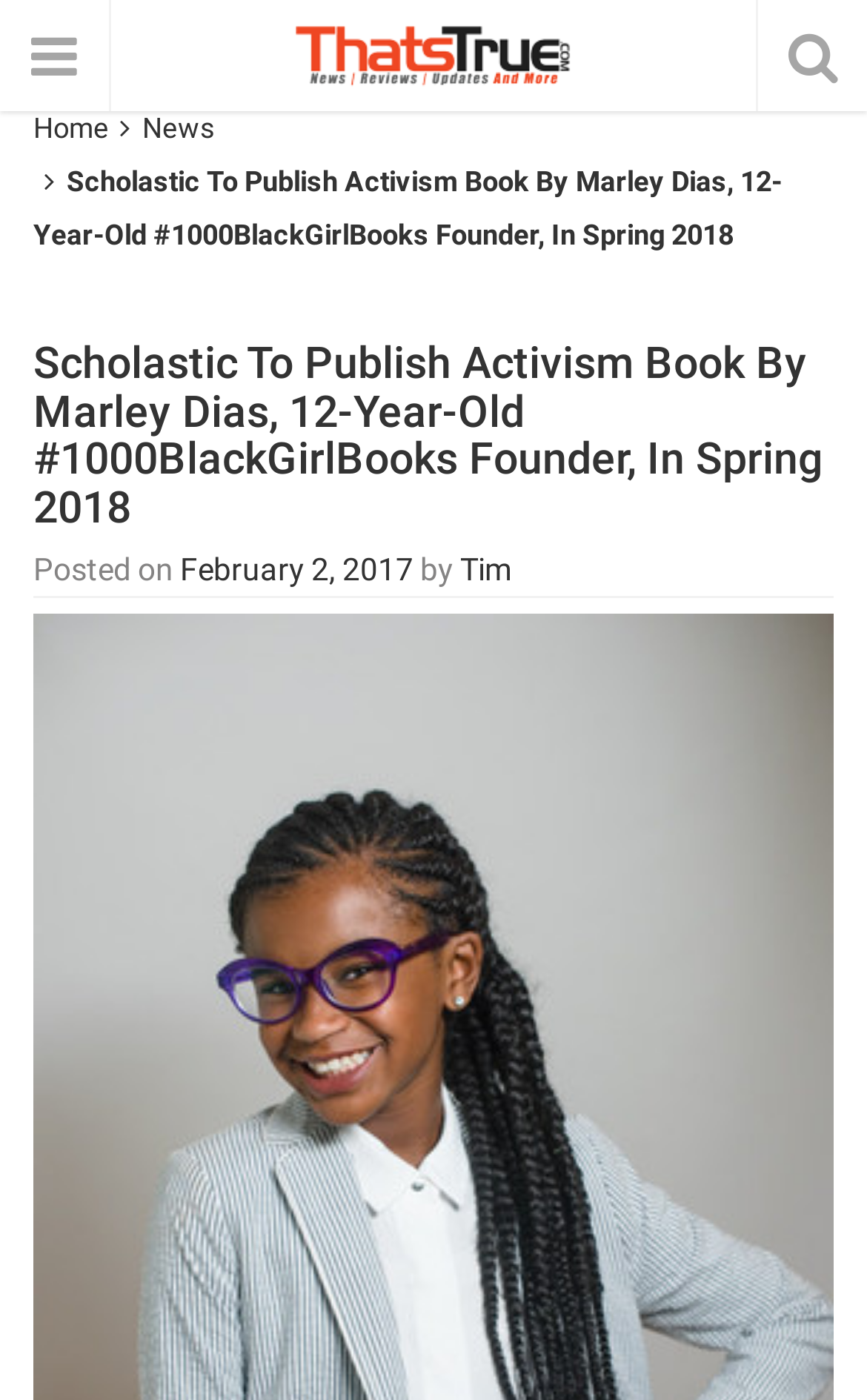What is the name of the website?
Please provide a comprehensive answer based on the information in the image.

The webpage contains a link 'ThatsTrue.com' at the top, which is likely the name of the website.